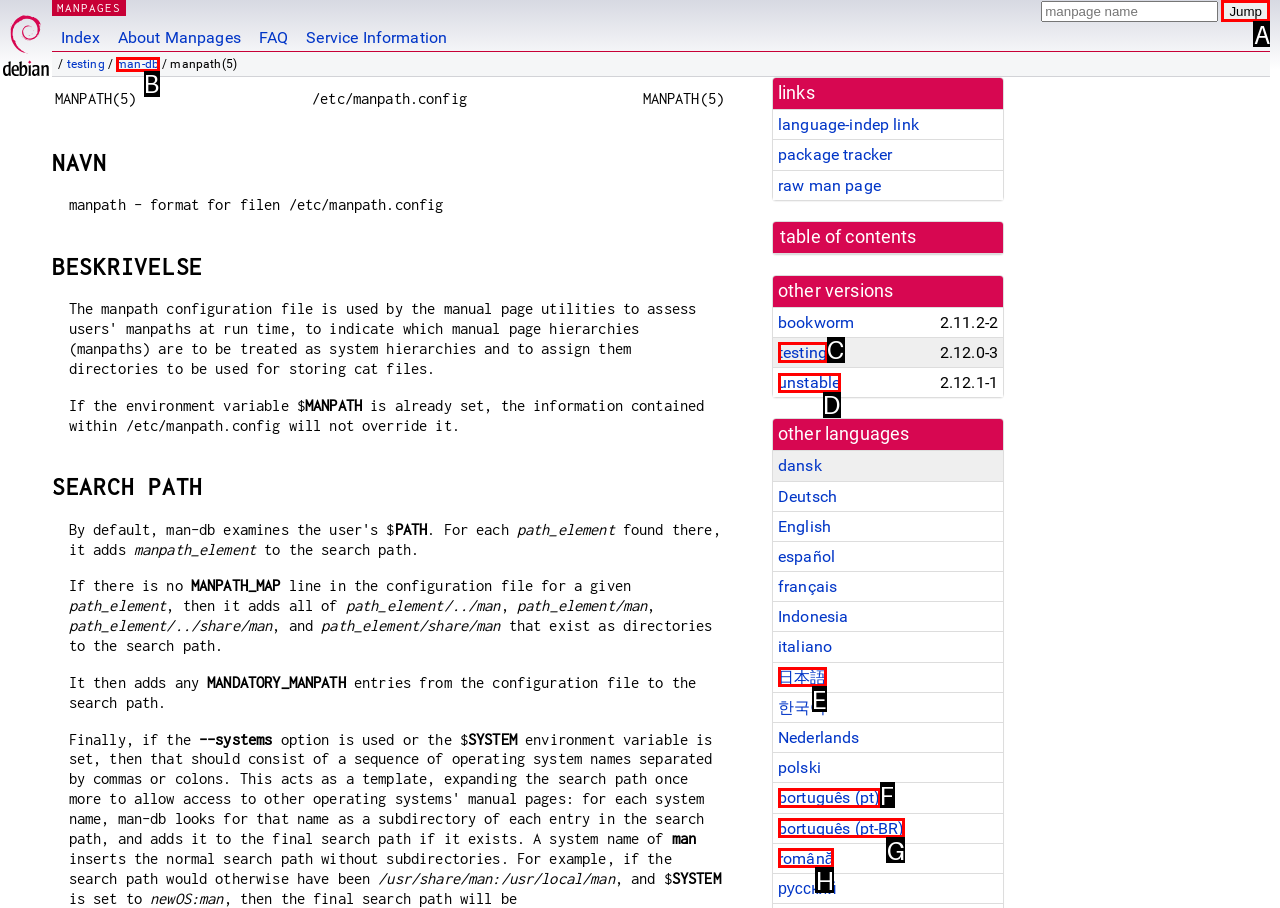Tell me the correct option to click for this task: Download the 'Managed Moves summary' PDF
Write down the option's letter from the given choices.

None